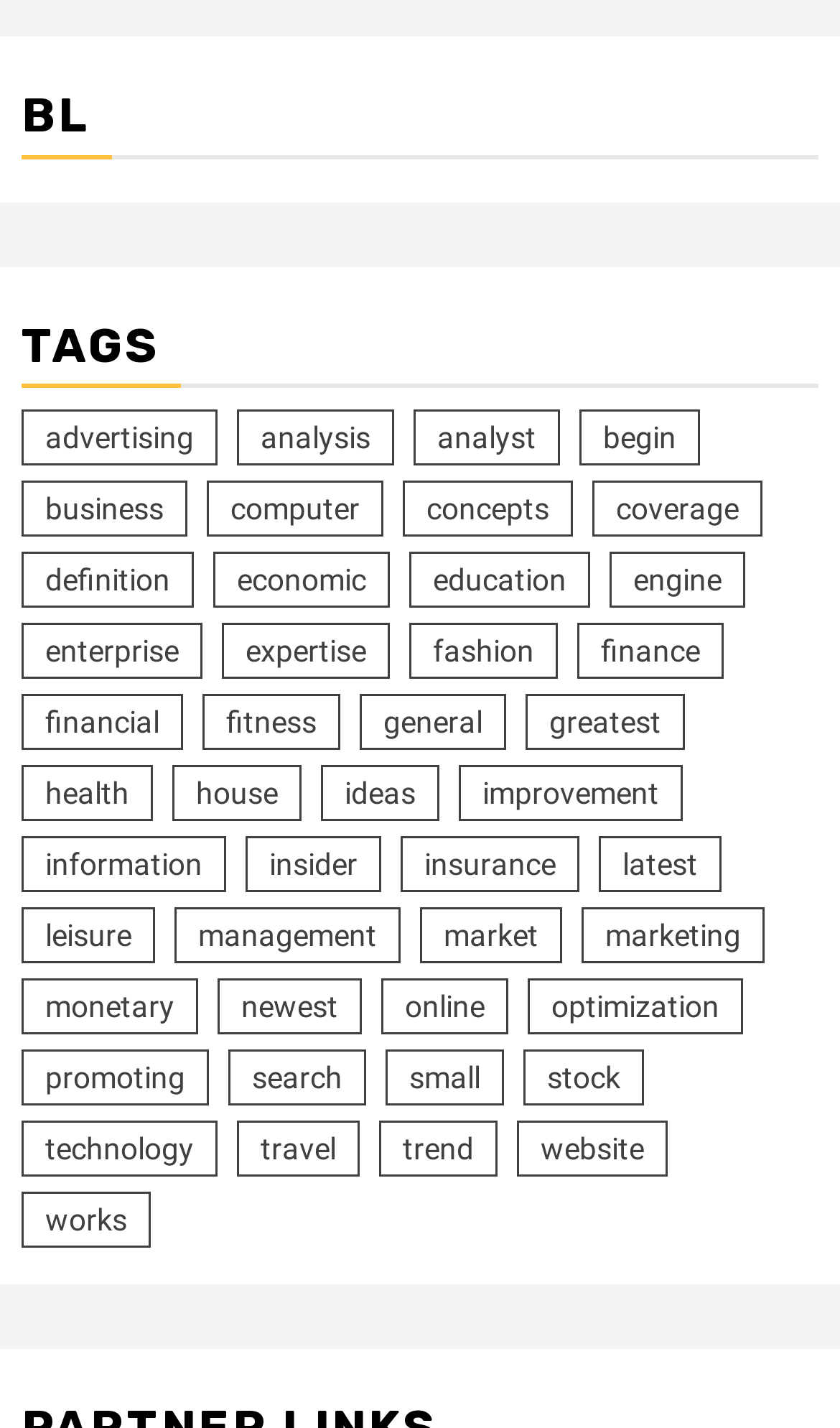What is the category that appears last on the webpage?
Look at the image and answer the question with a single word or phrase.

works